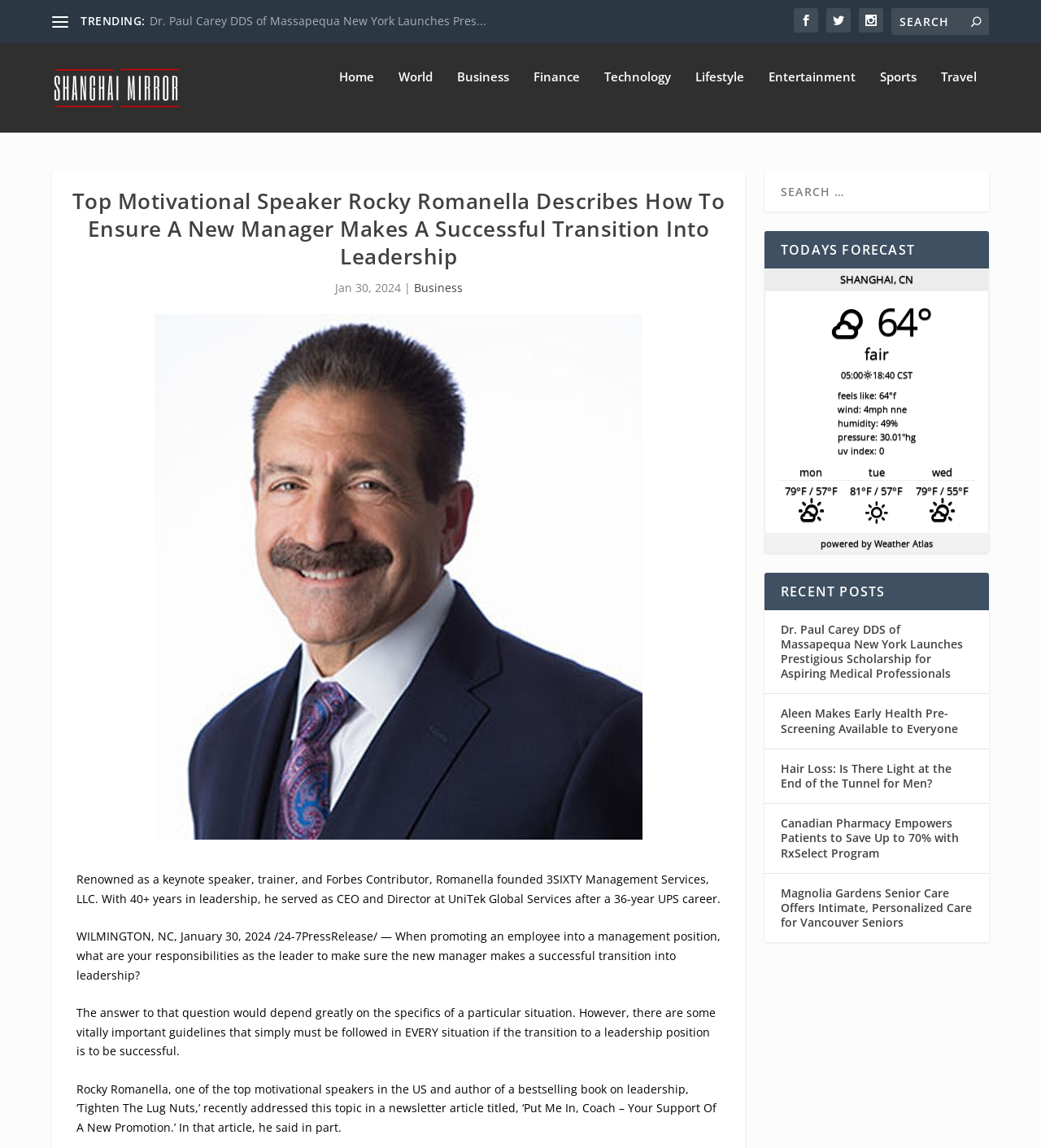Locate the bounding box coordinates of the UI element described by: "parent_node: Home". Provide the coordinates as four float numbers between 0 and 1, formatted as [left, top, right, bottom].

[0.05, 0.051, 0.298, 0.122]